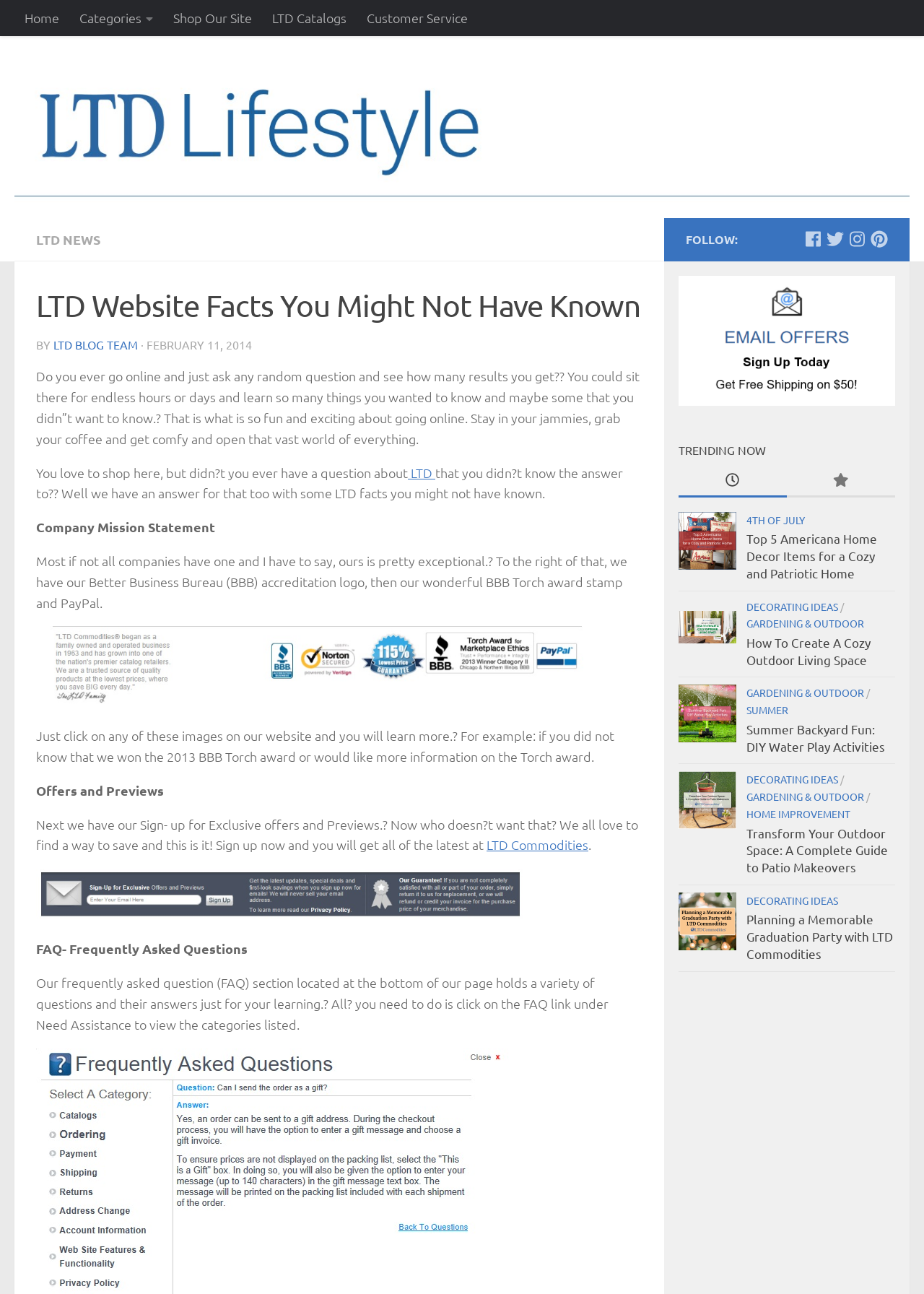Using the provided element description, identify the bounding box coordinates as (top-left x, top-left y, bottom-right x, bottom-right y). Ensure all values are between 0 and 1. Description: Transatlantic Cable - Episode 180

None